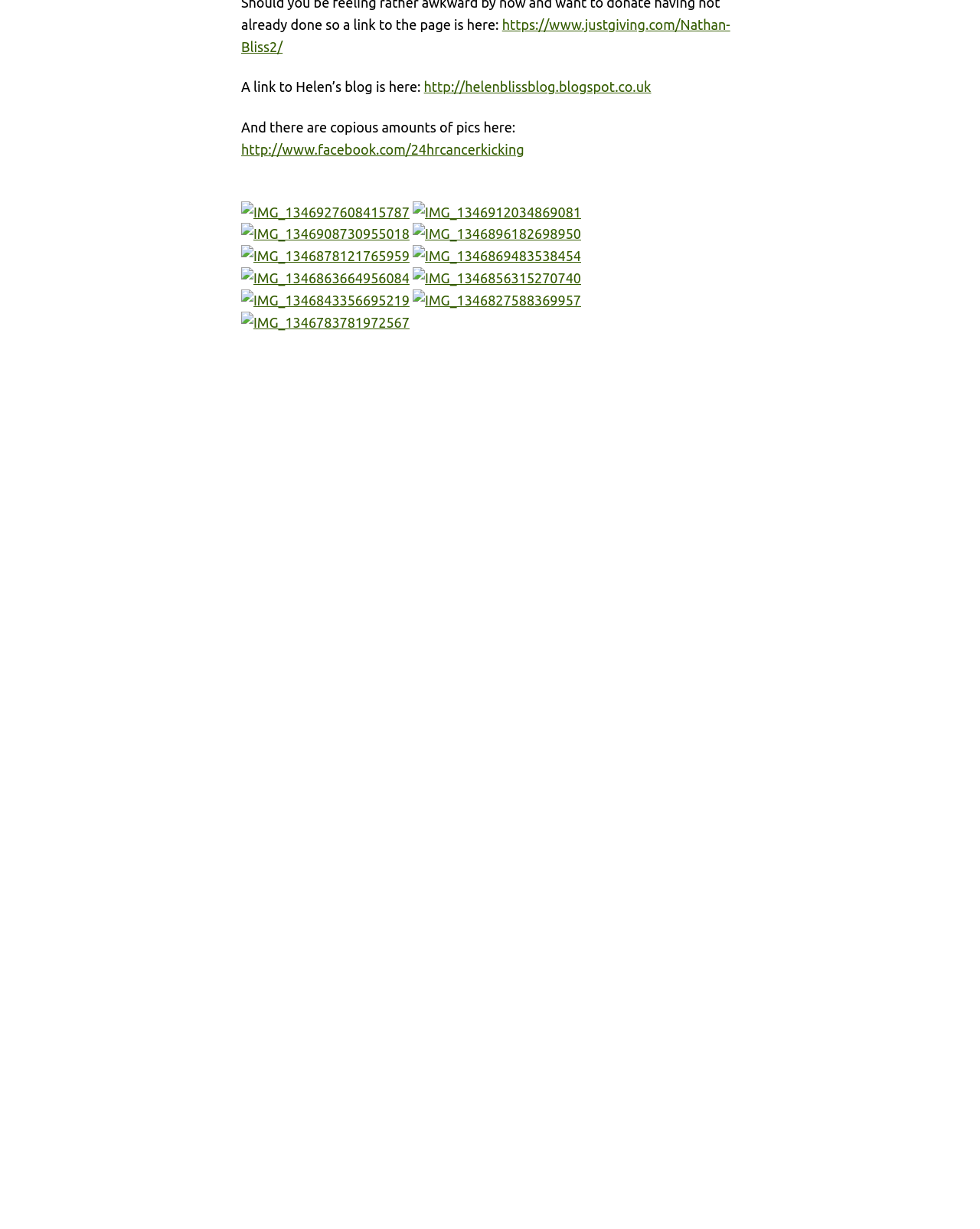Answer the question using only a single word or phrase: 
What is the URL of Helen's blog?

http://helenblissblog.blogspot.co.uk